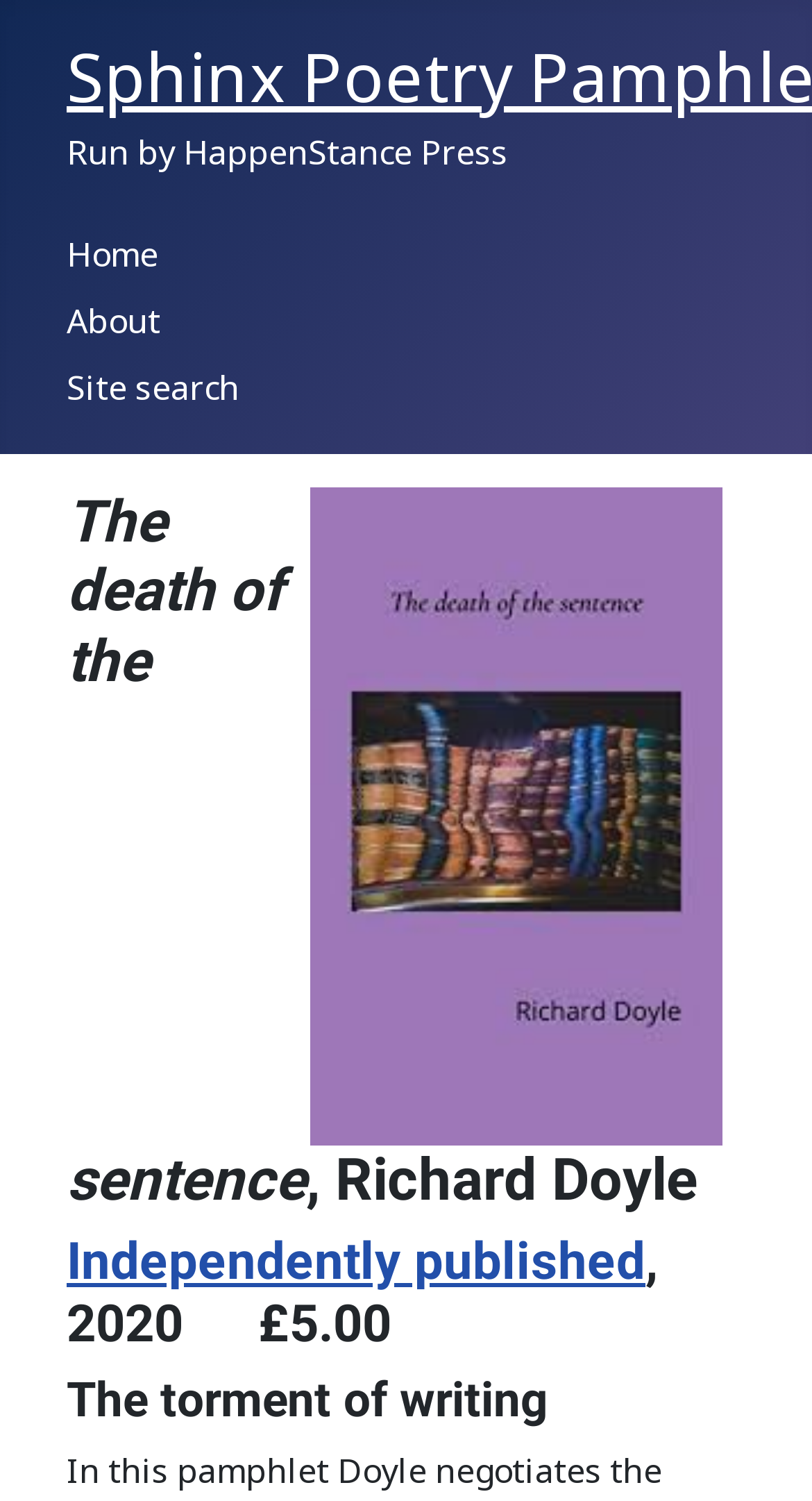Given the element description Independently published, predict the bounding box coordinates for the UI element in the webpage screenshot. The format should be (top-left x, top-left y, bottom-right x, bottom-right y), and the values should be between 0 and 1.

[0.082, 0.821, 0.795, 0.861]